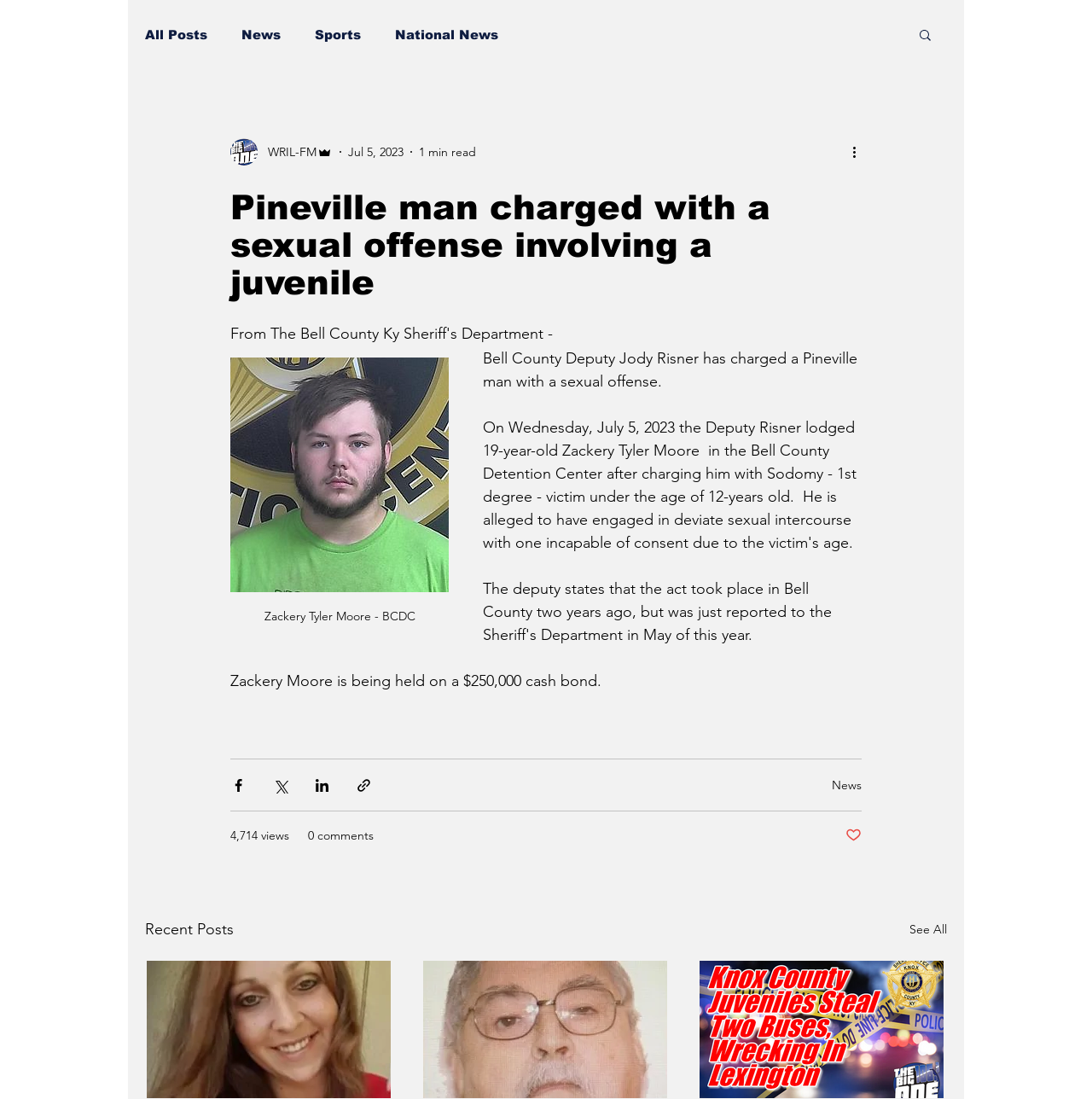What is the category of this news article?
Answer the question with just one word or phrase using the image.

News